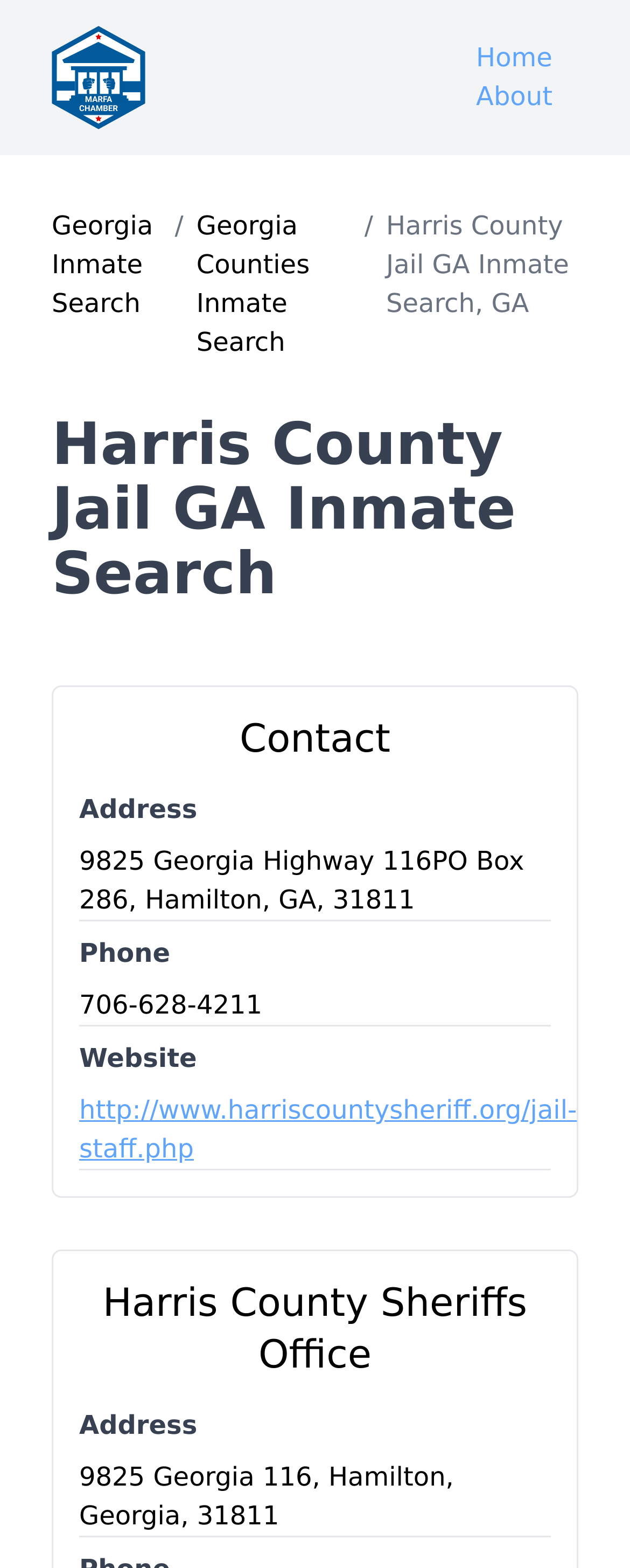What is the address of Harris County Jail GA?
Please provide a single word or phrase as your answer based on the image.

9825 Georgia Highway 116, PO Box 286, Hamilton, GA, 31811